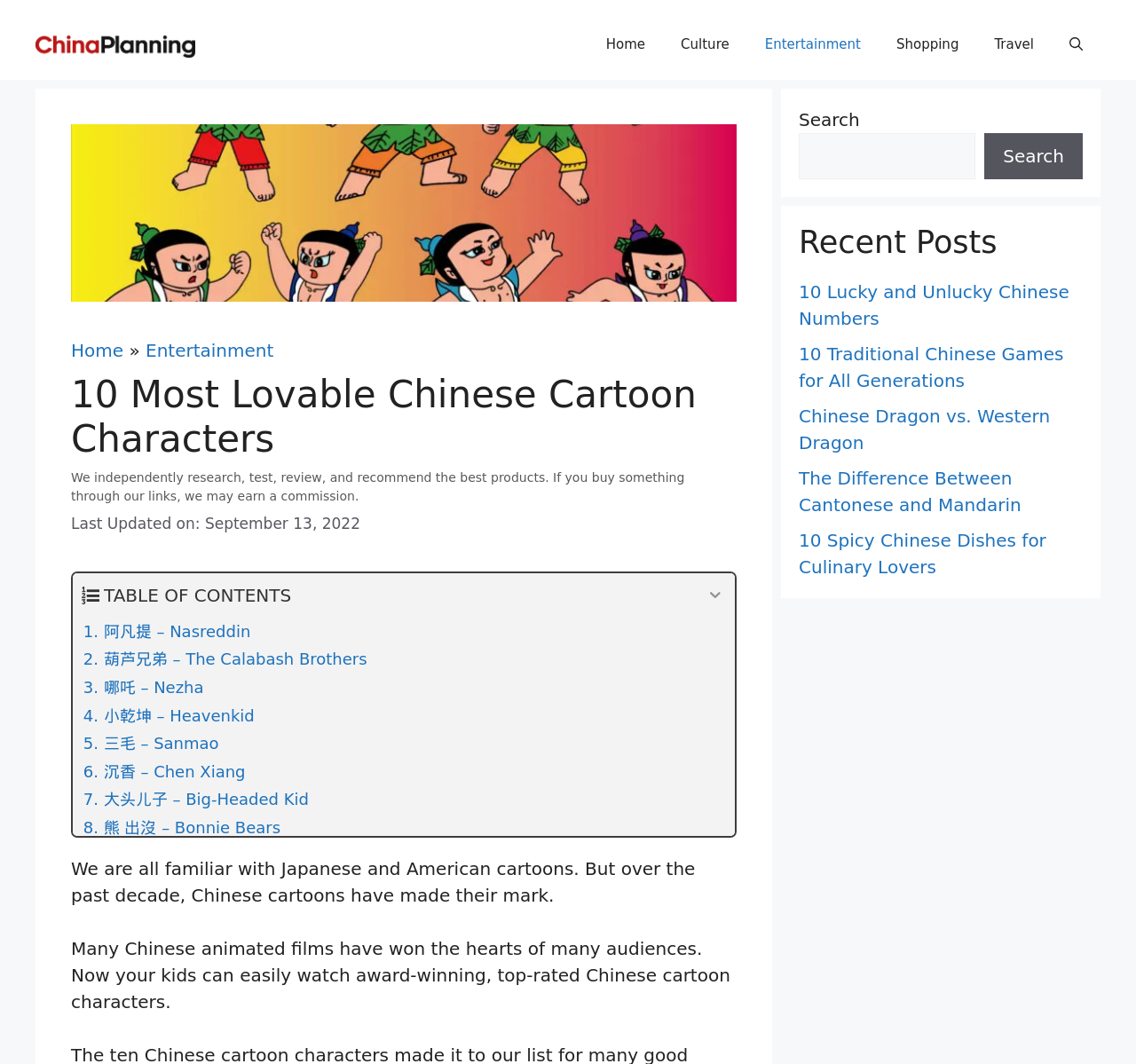Given the element description: "4. 小乾坤 – Heavenkid", predict the bounding box coordinates of the UI element it refers to, using four float numbers between 0 and 1, i.e., [left, top, right, bottom].

[0.064, 0.659, 0.647, 0.686]